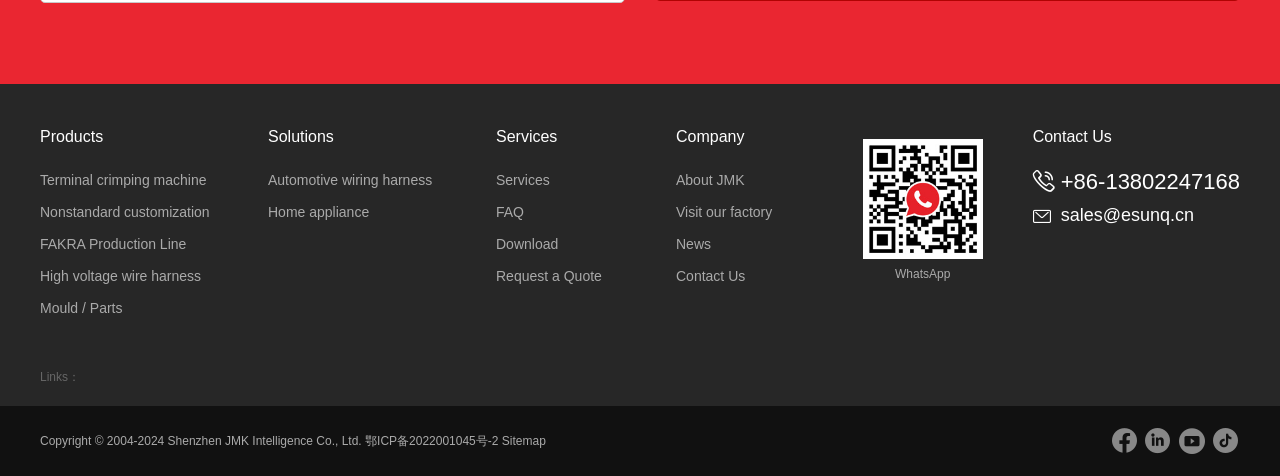Identify the bounding box coordinates of the region that should be clicked to execute the following instruction: "Click on Terminal crimping machine".

[0.031, 0.36, 0.161, 0.394]